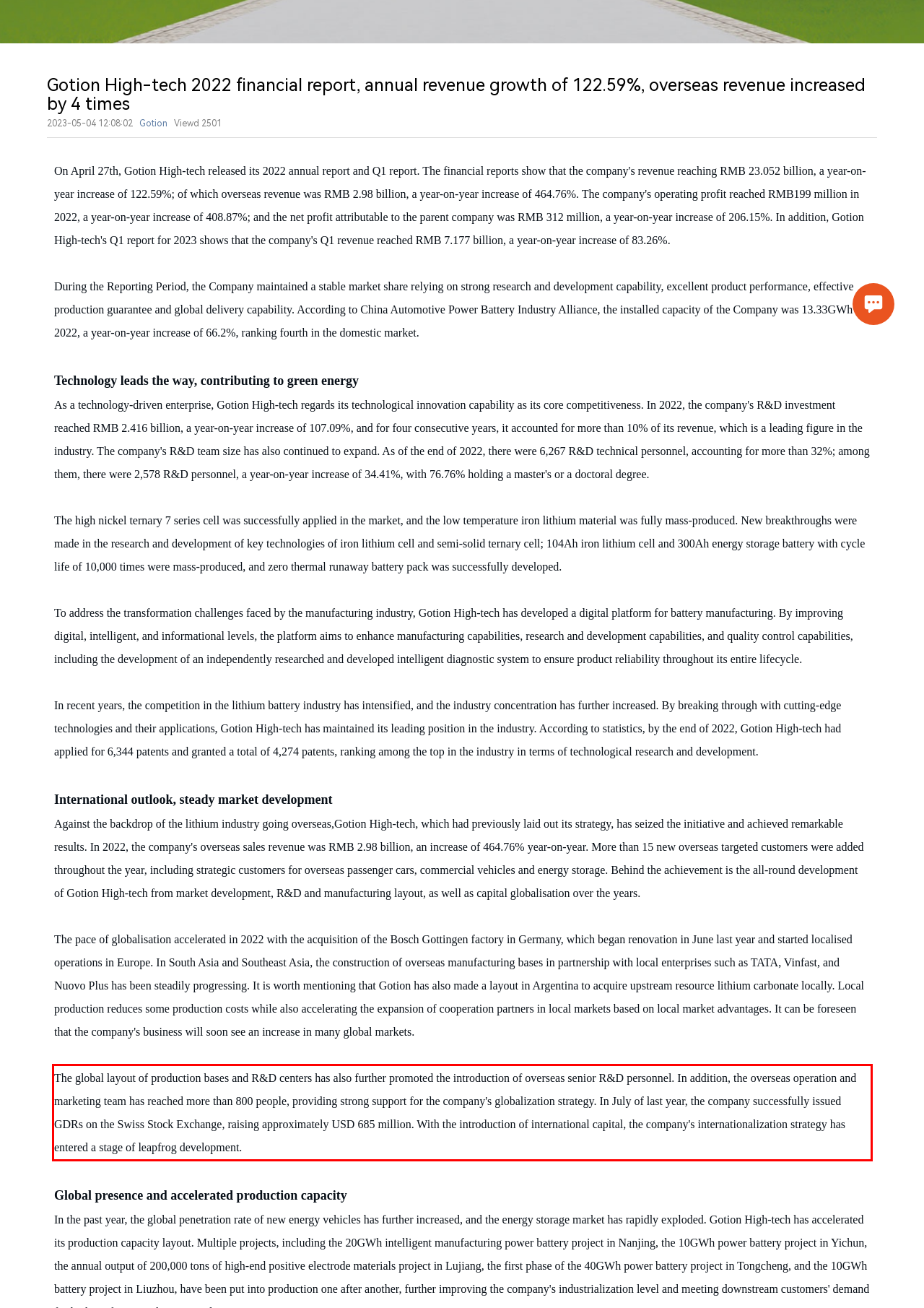View the screenshot of the webpage and identify the UI element surrounded by a red bounding box. Extract the text contained within this red bounding box.

The global layout of production bases and R&D centers has also further promoted the introduction of overseas senior R&D personnel. In addition, the overseas operation and marketing team has reached more than 800 people, providing strong support for the company's globalization strategy. In July of last year, the company successfully issued GDRs on the Swiss Stock Exchange, raising approximately USD 685 million. With the introduction of international capital, the company's internationalization strategy has entered a stage of leapfrog development.